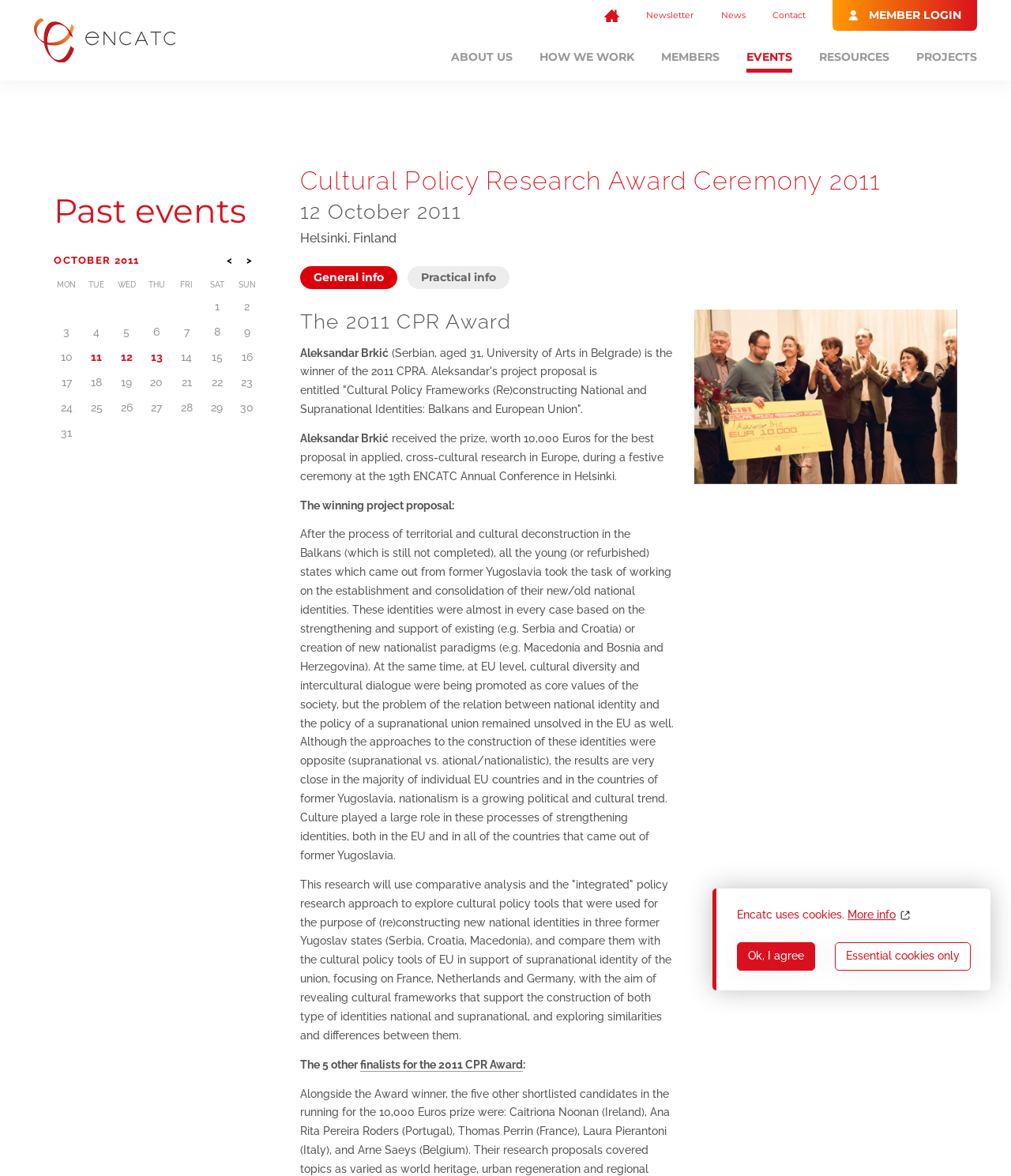Please mark the clickable region by giving the bounding box coordinates needed to complete this instruction: "Click the 'Ok, I agree' button".

[0.729, 0.801, 0.806, 0.825]